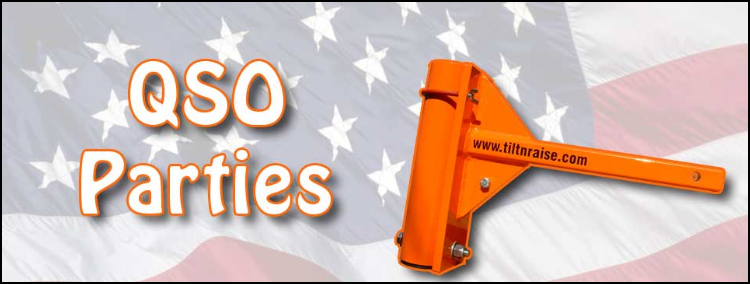What is the likely purpose of the website URL?
Please provide a single word or phrase as your answer based on the image.

Directing users to more information